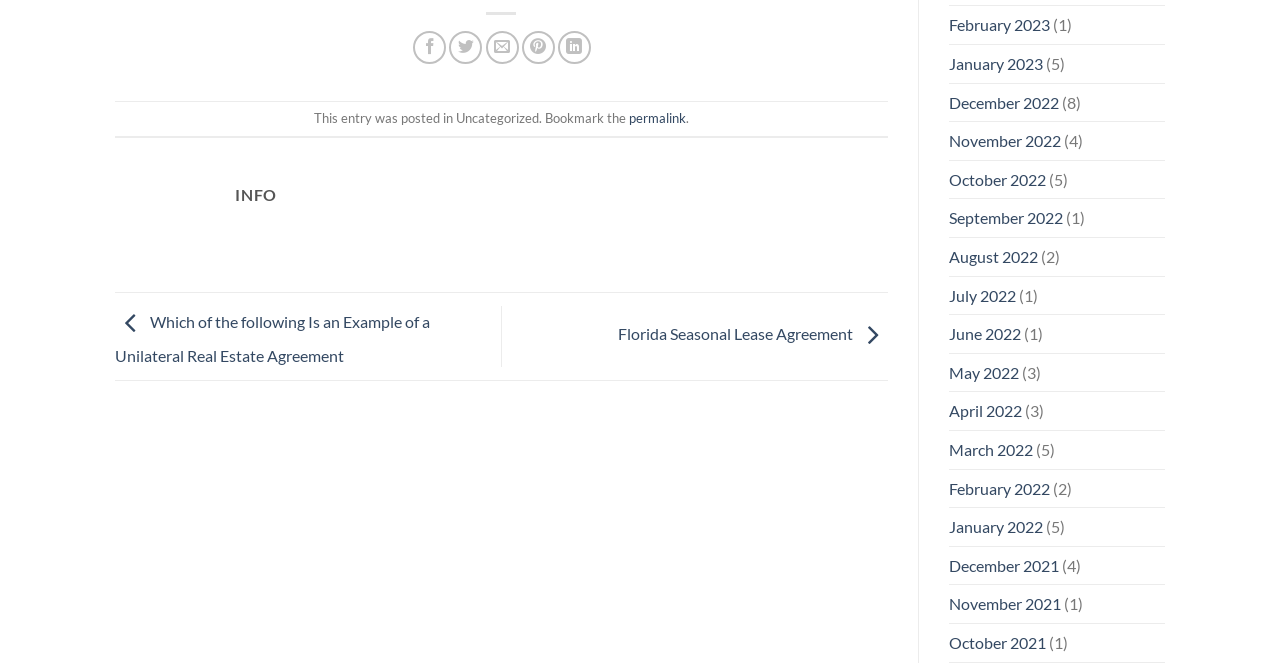Please reply to the following question with a single word or a short phrase:
What is the title of the first link in the INFO section?

Which of the following Is an Example of a Unilateral Real Estate Agreement